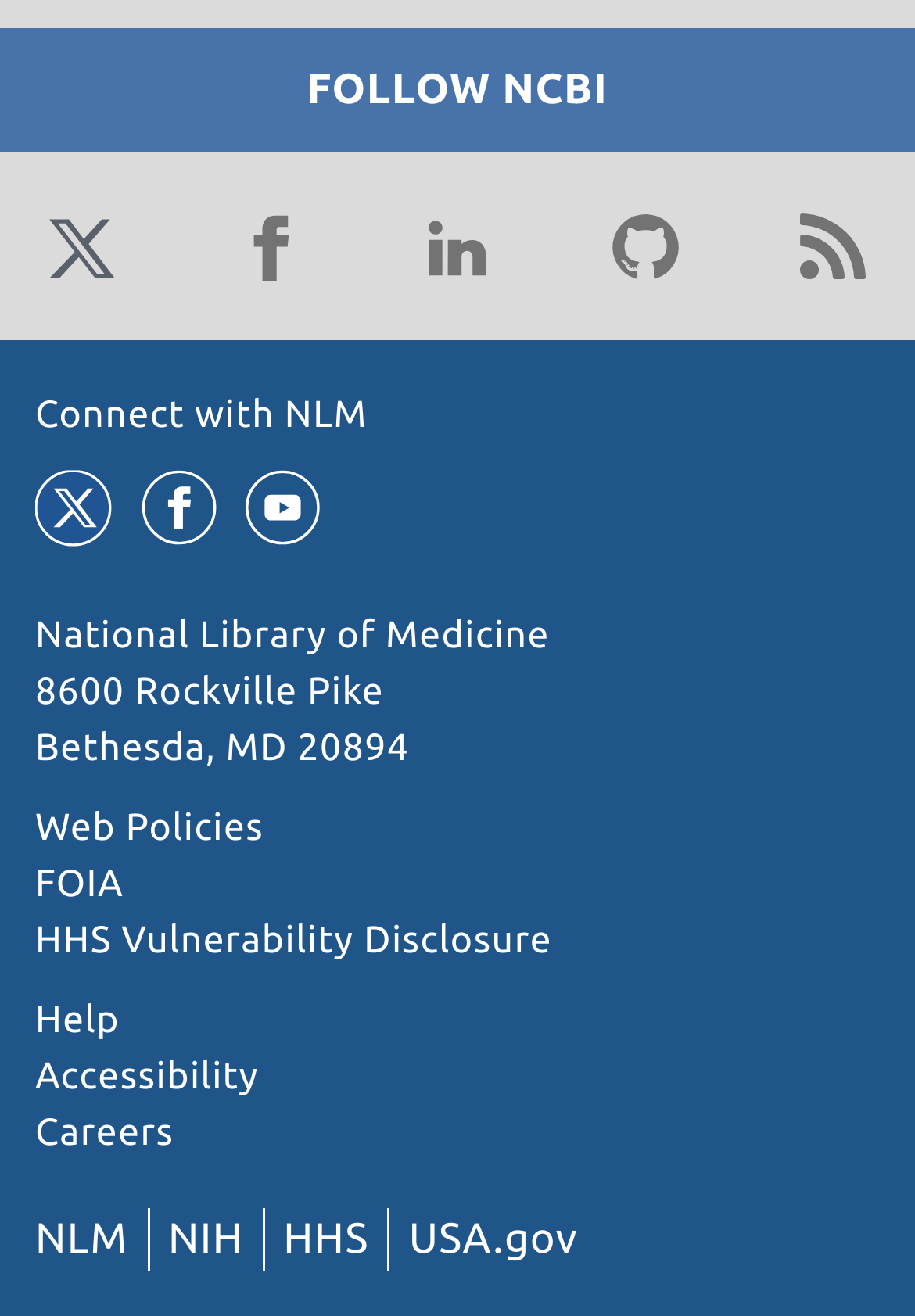Find the bounding box coordinates for the HTML element described as: "Web Policies". The coordinates should consist of four float values between 0 and 1, i.e., [left, top, right, bottom].

[0.038, 0.614, 0.288, 0.646]